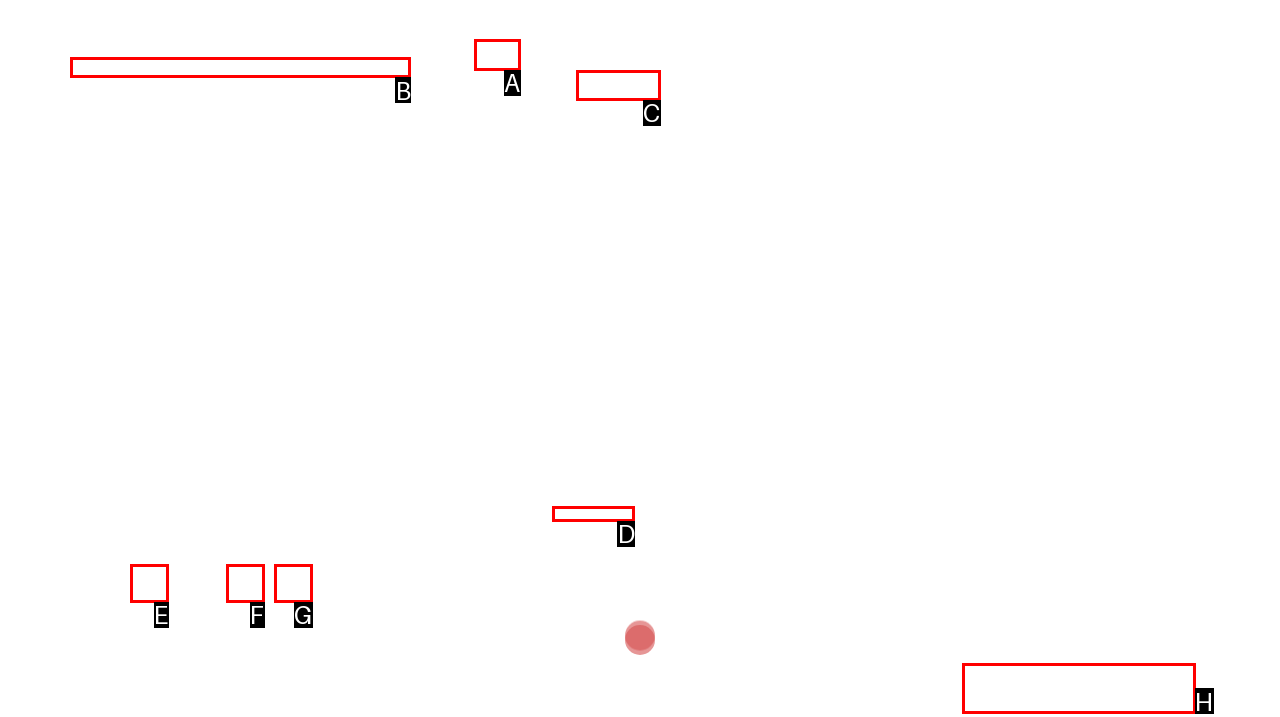Select the HTML element that best fits the description: Contact Us
Respond with the letter of the correct option from the choices given.

C